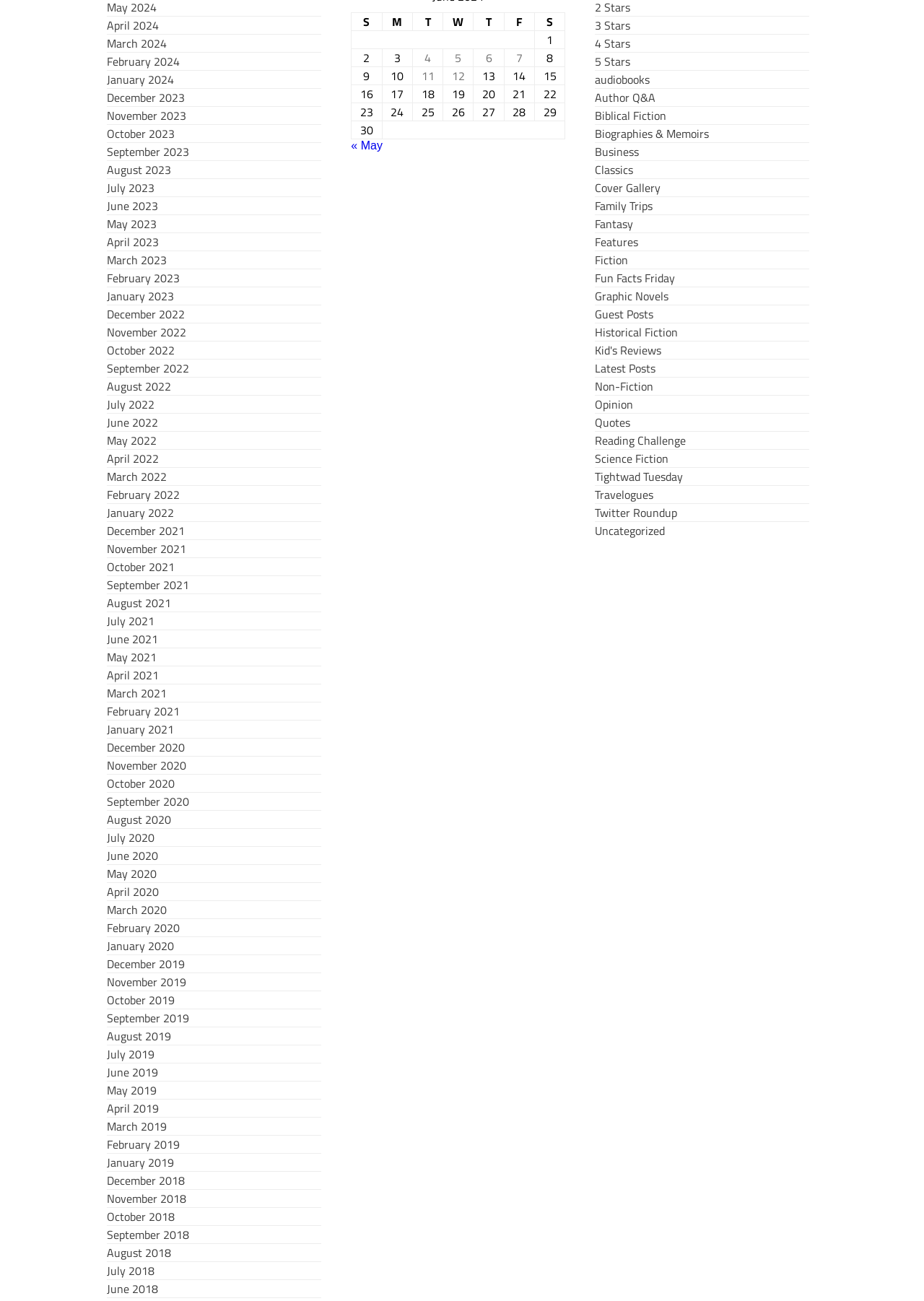Find the bounding box of the element with the following description: "11". The coordinates must be four float numbers between 0 and 1, formatted as [left, top, right, bottom].

[0.456, 0.051, 0.47, 0.065]